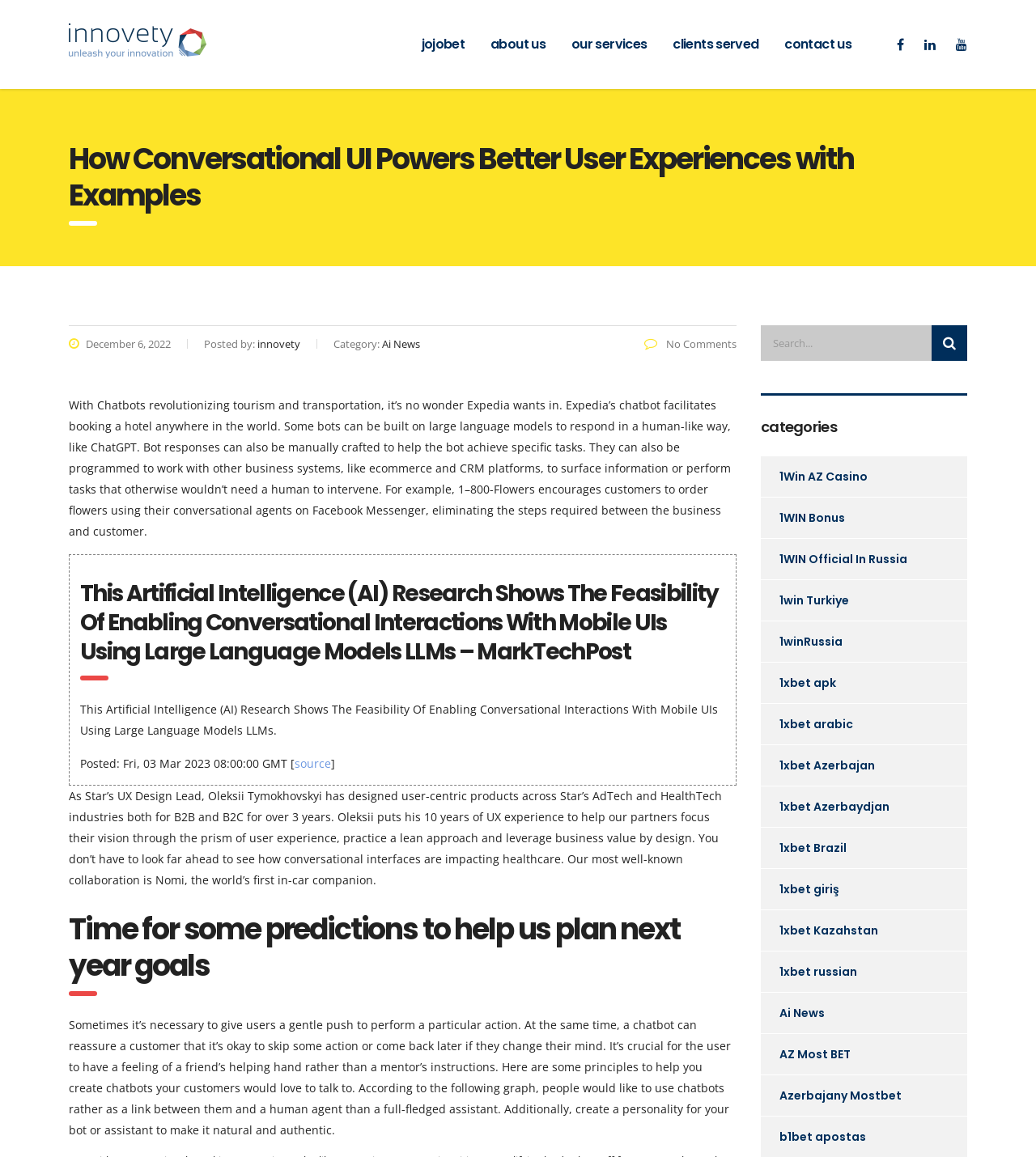What is the function of the search box?
Please provide a single word or phrase answer based on the image.

To search the website